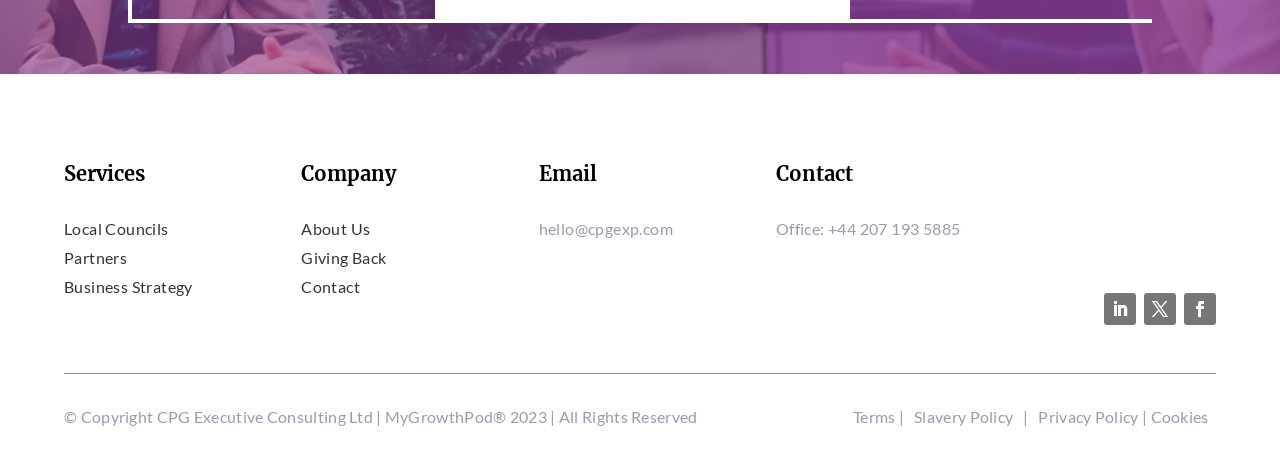Pinpoint the bounding box coordinates of the element that must be clicked to accomplish the following instruction: "Read the Terms". The coordinates should be in the format of four float numbers between 0 and 1, i.e., [left, top, right, bottom].

[0.667, 0.887, 0.7, 0.928]